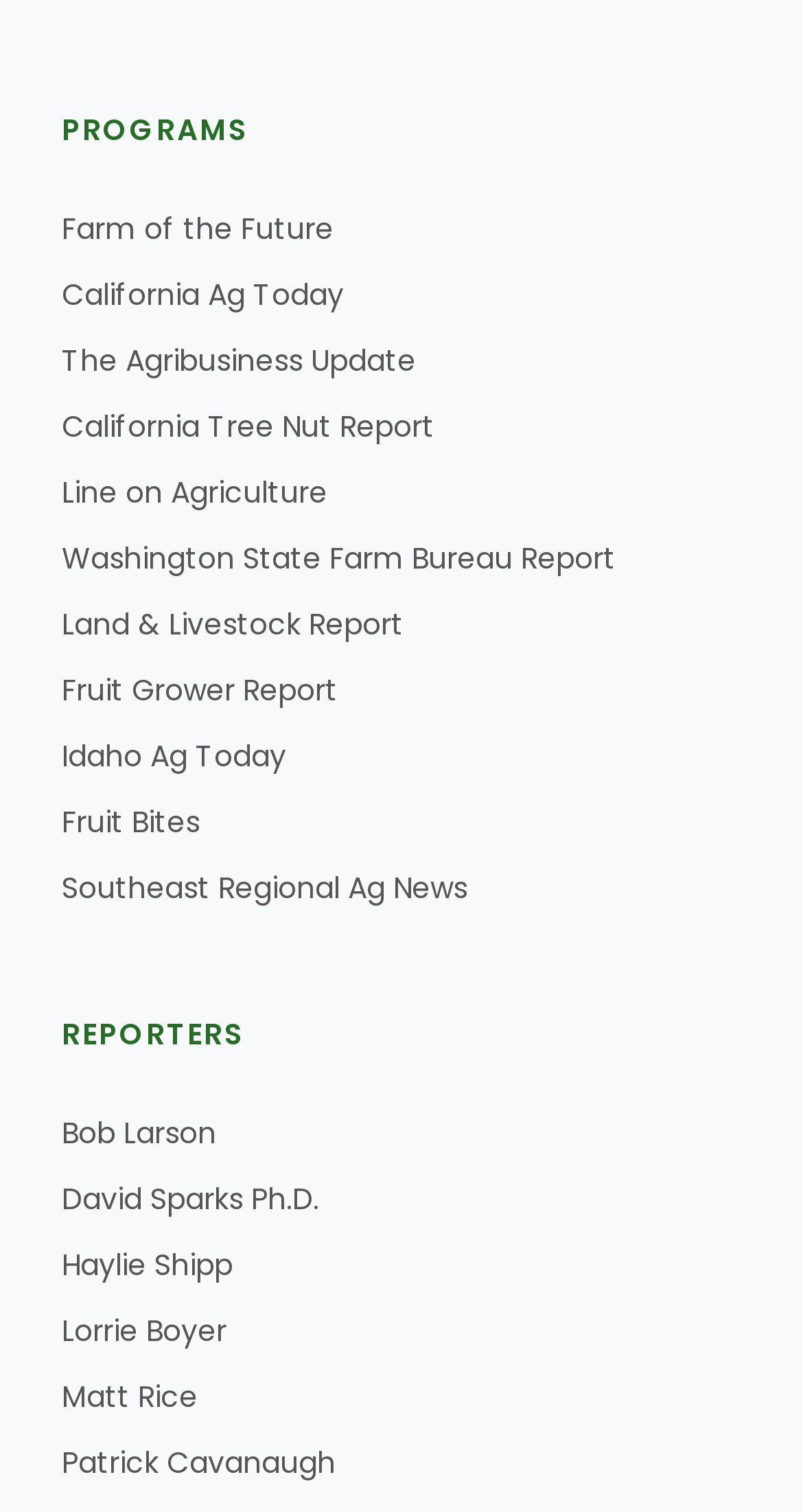Refer to the element description Washington State Farm Bureau Report and identify the corresponding bounding box in the screenshot. Format the coordinates as (top-left x, top-left y, bottom-right x, bottom-right y) with values in the range of 0 to 1.

[0.077, 0.355, 0.767, 0.382]